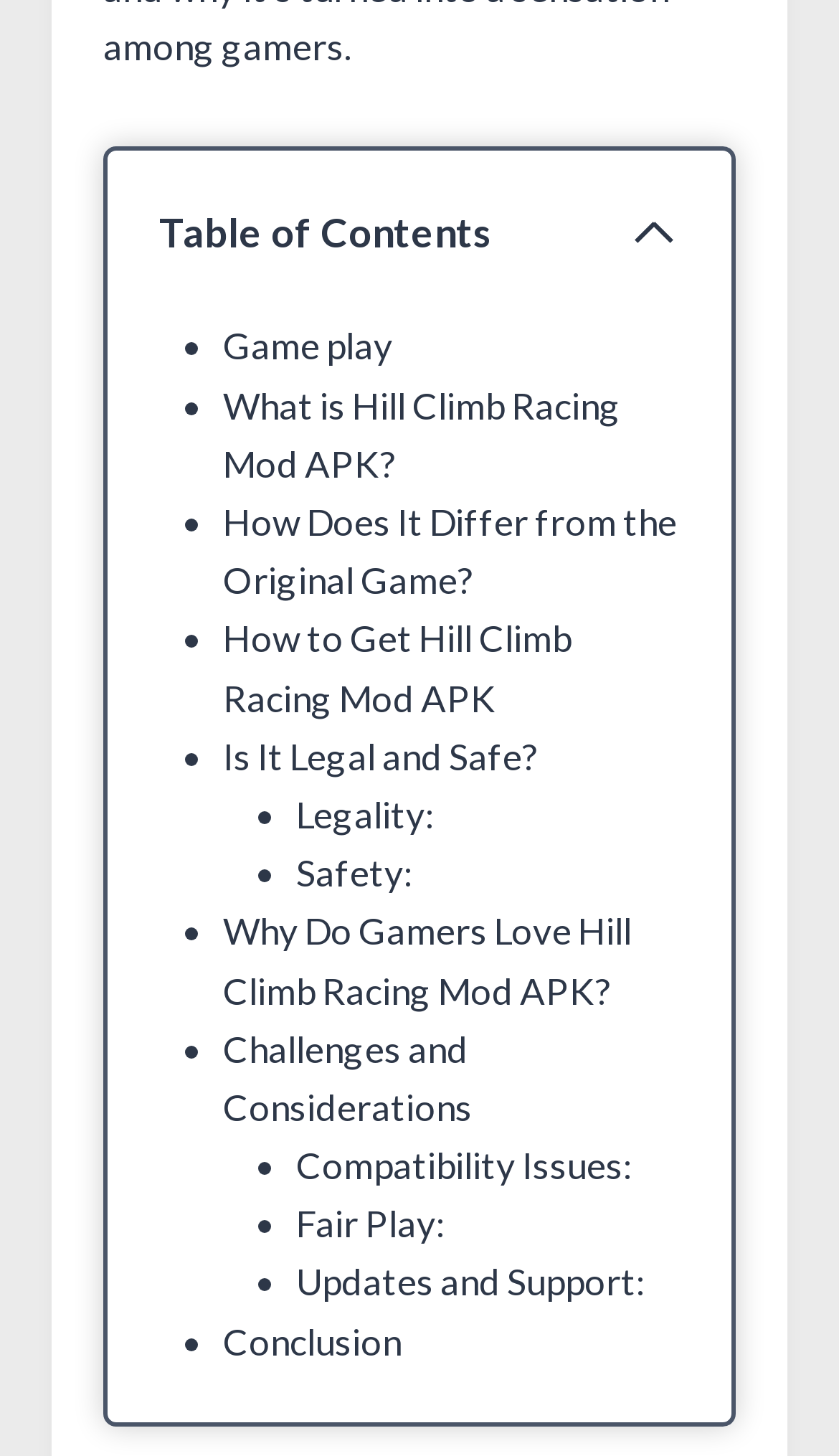Please locate the bounding box coordinates of the element that needs to be clicked to achieve the following instruction: "Learn about what is Hill Climb Racing Mod APK". The coordinates should be four float numbers between 0 and 1, i.e., [left, top, right, bottom].

[0.266, 0.263, 0.74, 0.334]